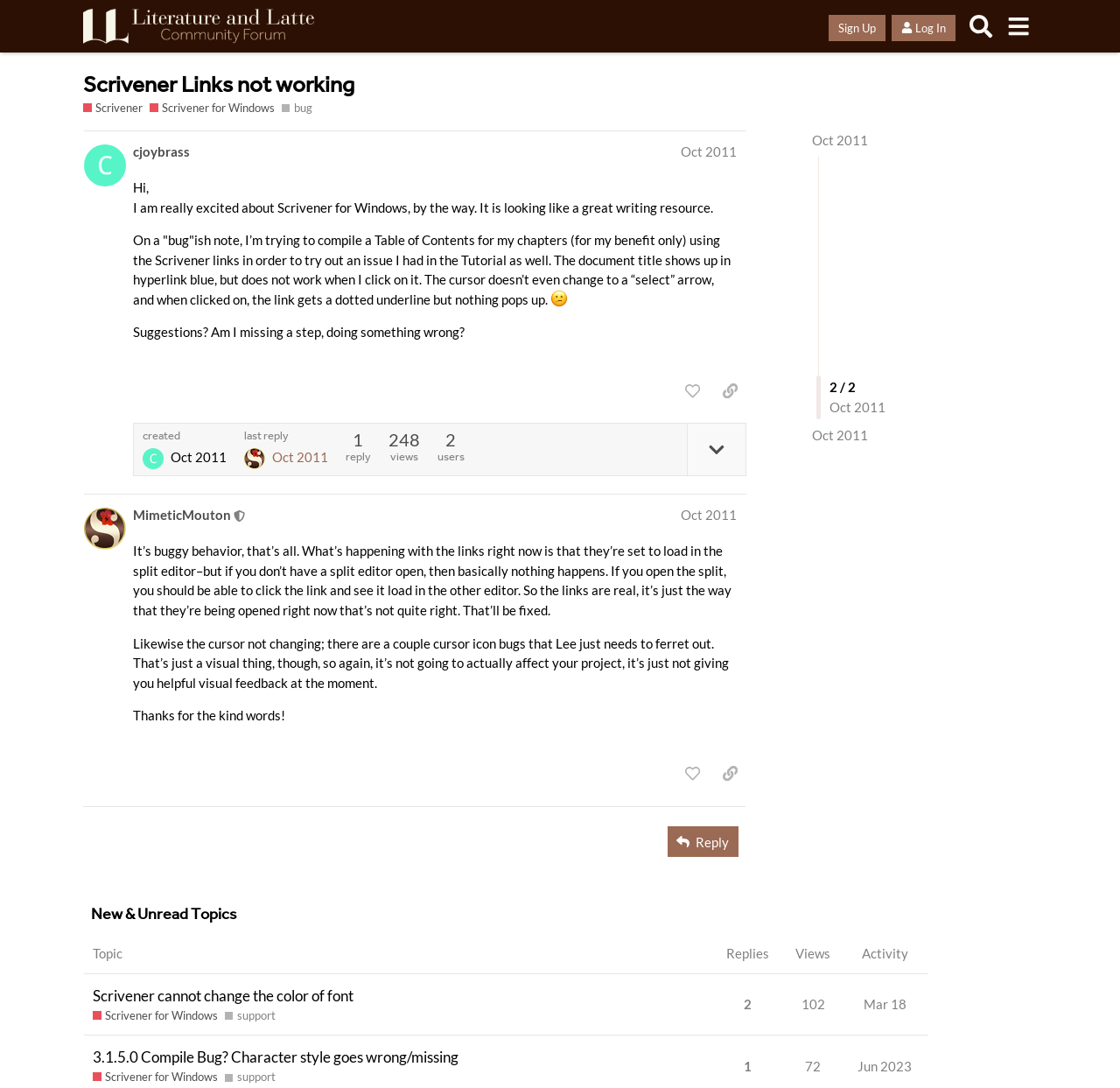Refer to the image and answer the question with as much detail as possible: How many views does the topic have?

I found the number of views by looking at the StaticText element that contains the text '248', which is located near the 'views' text.